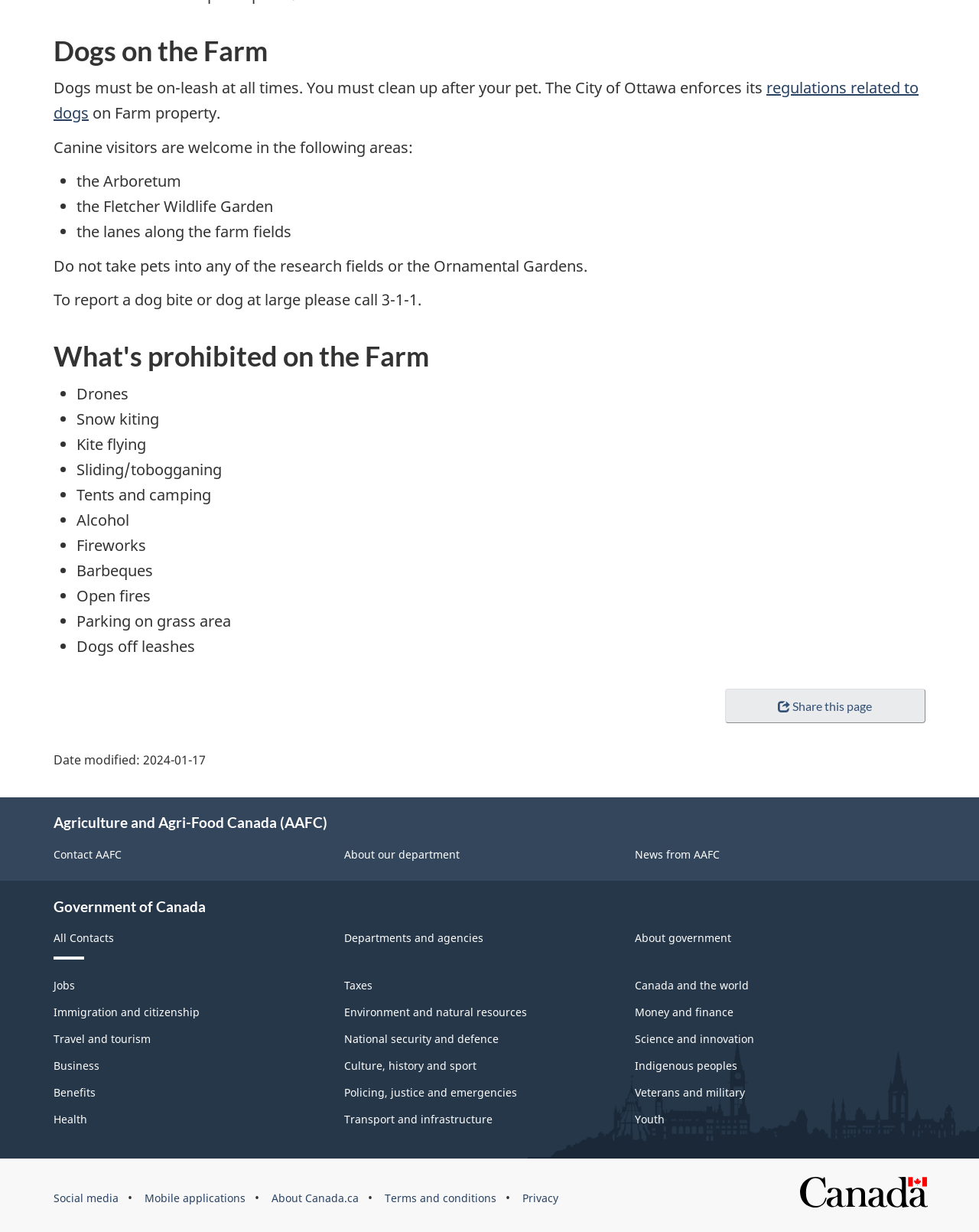Please provide the bounding box coordinate of the region that matches the element description: Mobile applications. Coordinates should be in the format (top-left x, top-left y, bottom-right x, bottom-right y) and all values should be between 0 and 1.

[0.148, 0.966, 0.251, 0.978]